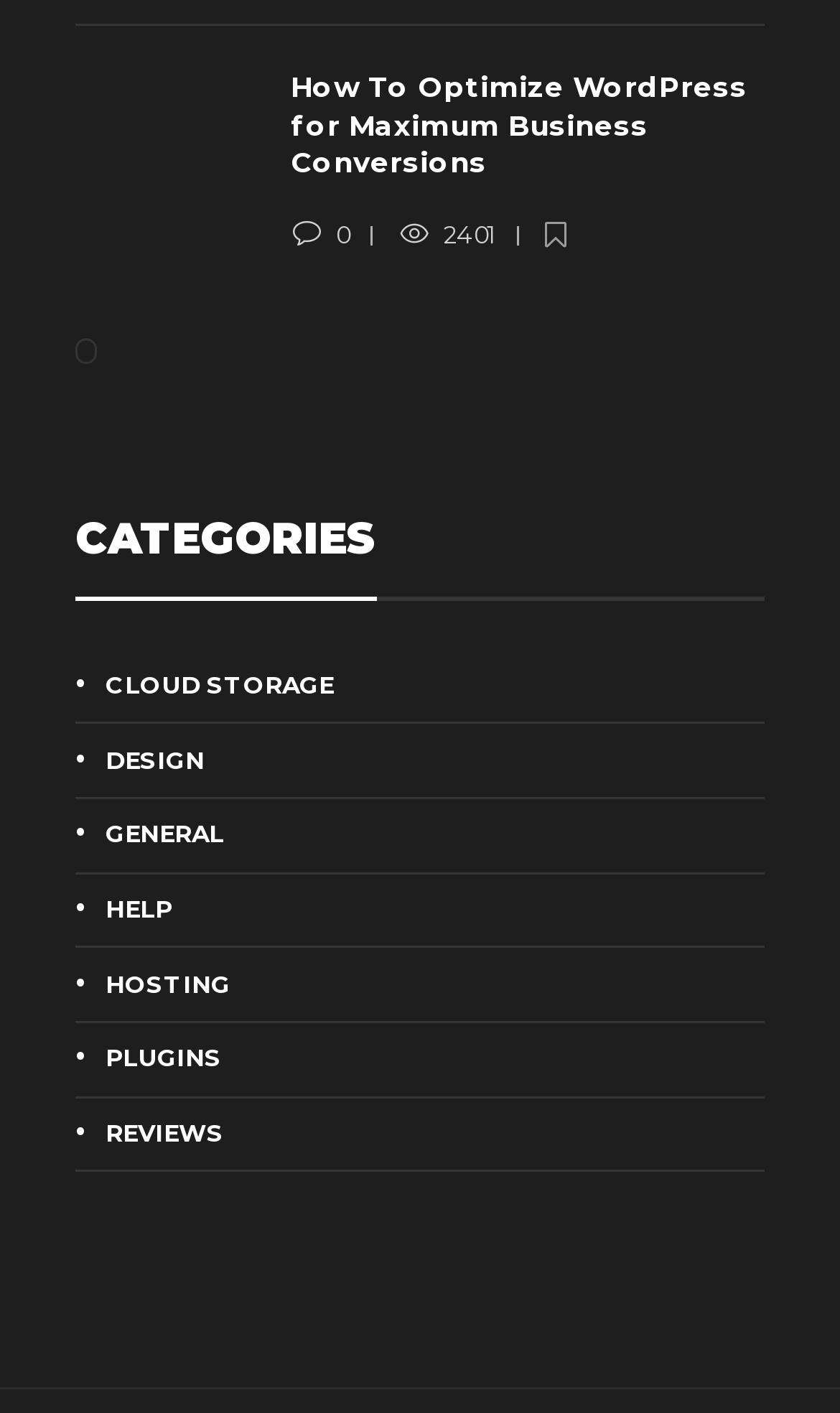What is the icon next to the number of comments on the first article?
Kindly give a detailed and elaborate answer to the question.

I looked for an element that is a child of the root element and has a bounding box coordinate near the StaticText element with the text '2401'. I found a link element with the text ' 0' which suggests that it is an icon next to the number of comments on the first article. The '' is a Unicode character that represents an icon.